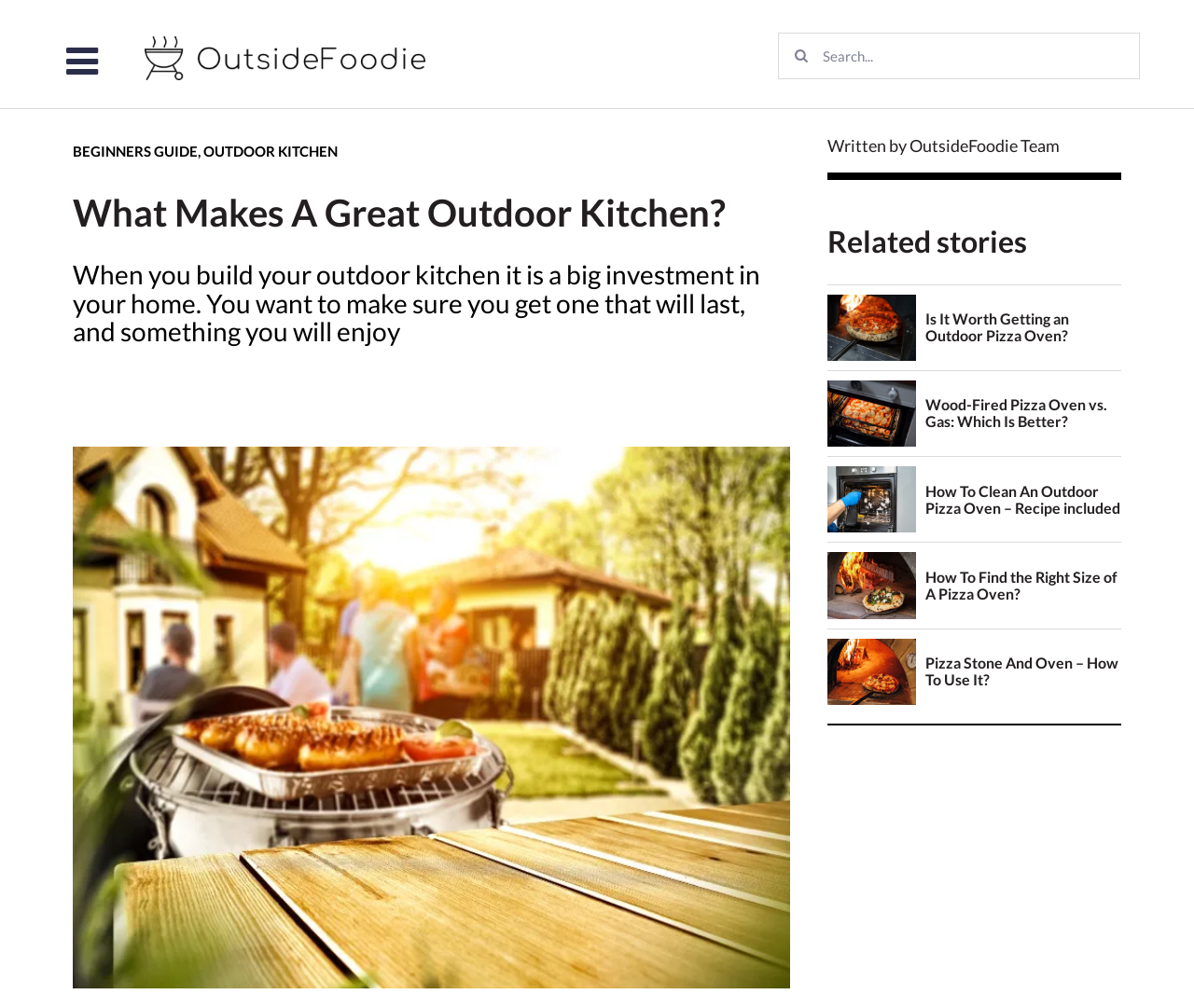Extract the top-level heading from the webpage and provide its text.

What Makes A Great Outdoor Kitchen?